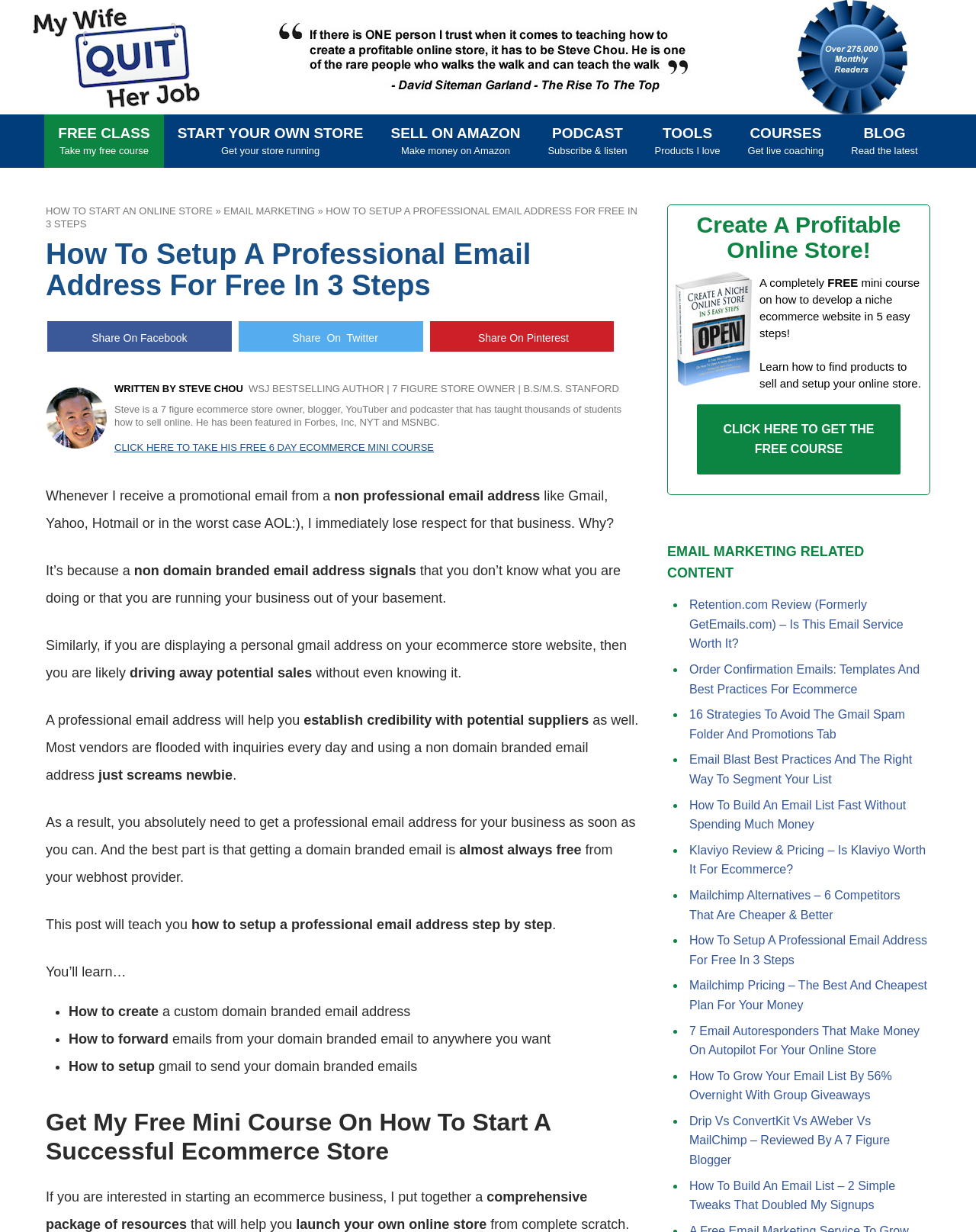Please locate the bounding box coordinates of the element that should be clicked to achieve the given instruction: "Read the latest blog".

[0.858, 0.093, 0.954, 0.136]